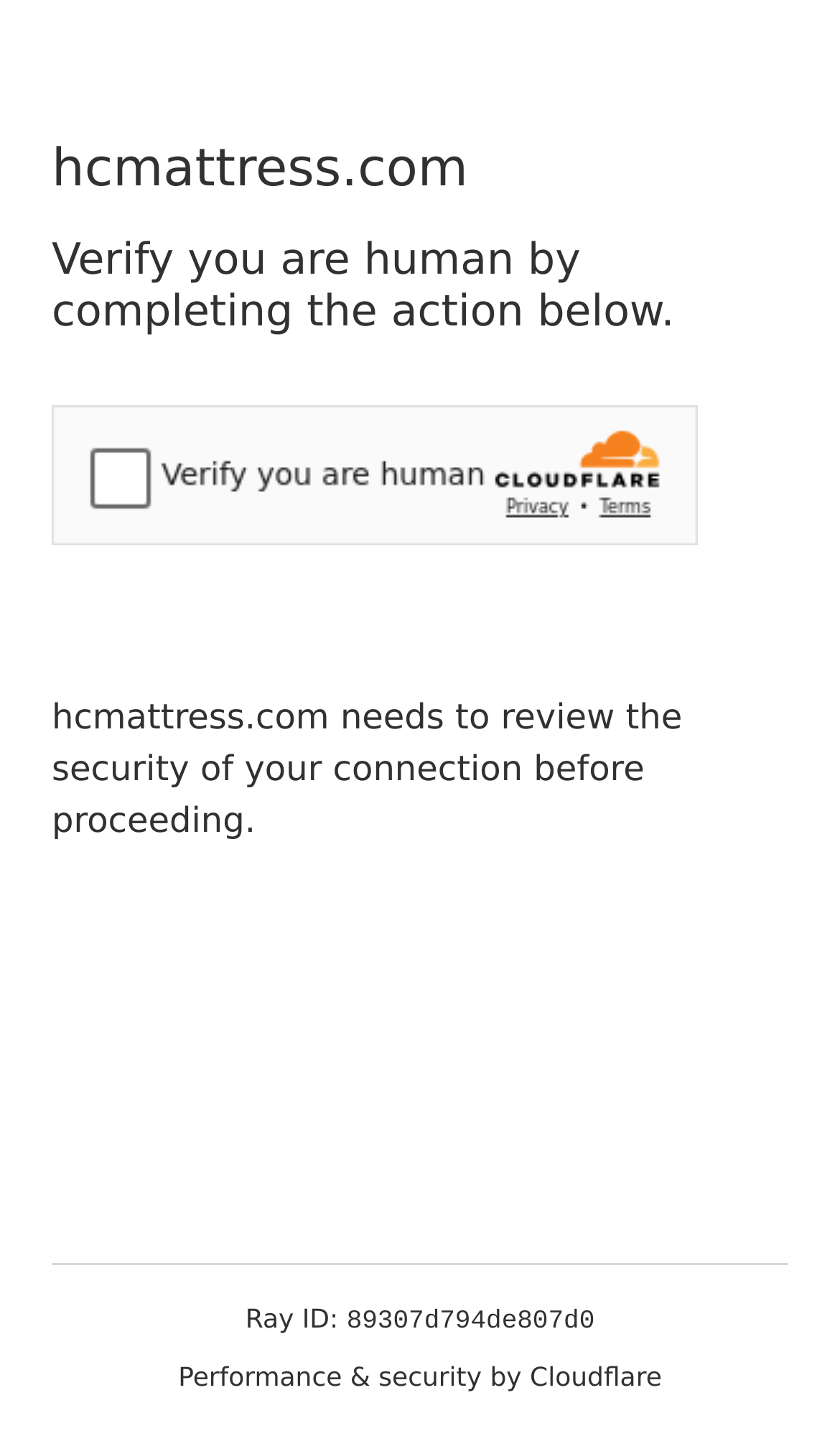Give a one-word or short-phrase answer to the following question: 
What is providing performance and security?

Cloudflare